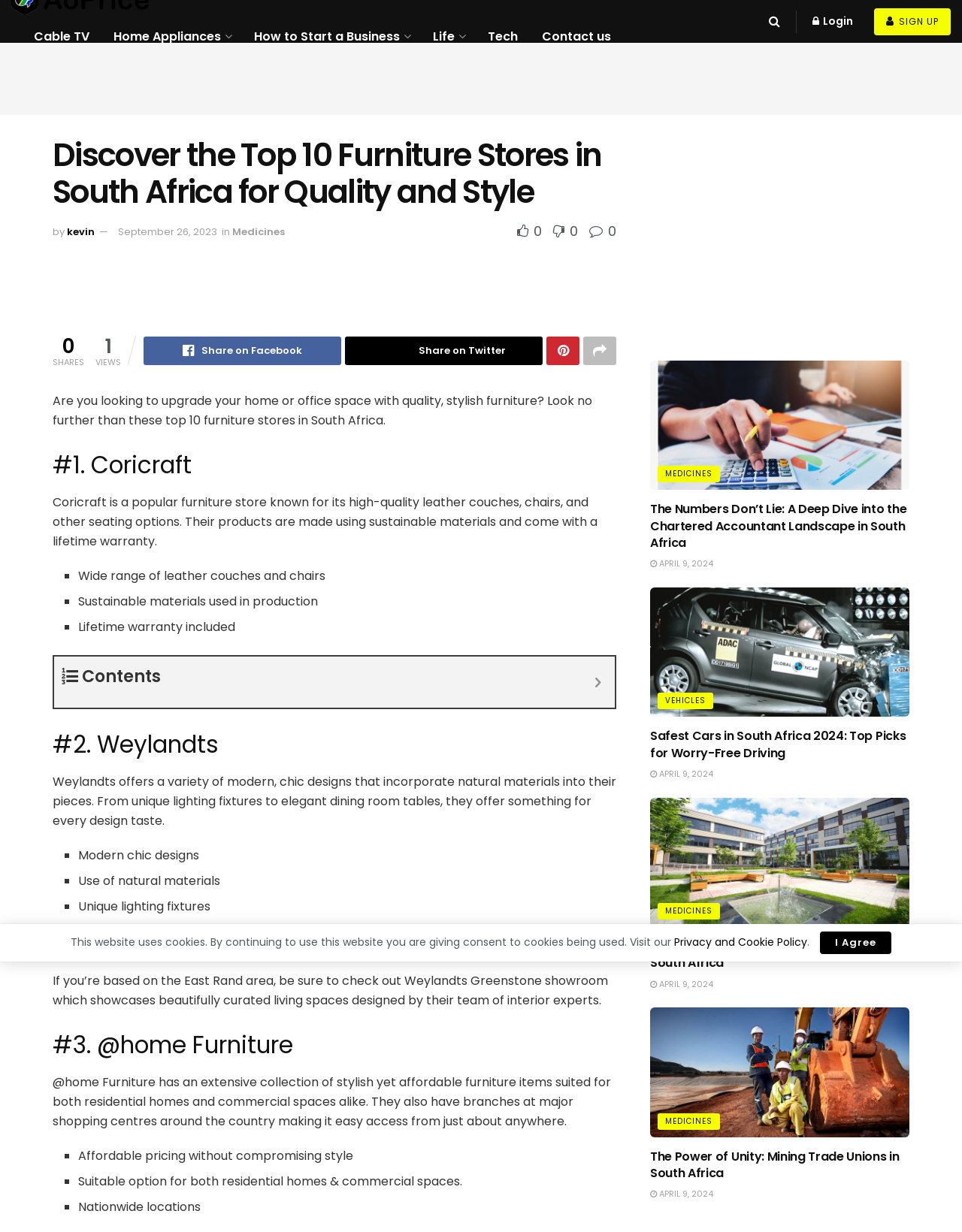Detail the various sections and features of the webpage.

This webpage is about discovering the top 10 furniture stores in South Africa for quality and style. At the top, there are several links to different categories, including "Cable TV", "Home Appliances", "How to Start a Business", "Life", "Tech", and "Contact us". On the right side, there are login and sign-up links. Below these links, there is a heading that reads "Discover the Top 10 Furniture Stores in South Africa for Quality and Style" followed by the author's name and date.

The main content of the webpage is divided into sections, each describing a different furniture store. The first section is about Coricraft, which is known for its high-quality leather couches and chairs made from sustainable materials with a lifetime warranty. The section includes a list of features, marked with bullet points, highlighting the benefits of shopping at Coricraft.

The second section is about Weylandts, which offers modern, chic designs incorporating natural materials. This section also includes a list of features, marked with bullet points, highlighting the benefits of shopping at Weylandts. There is a sub-section about Weylandts Greenstone, which showcases beautifully curated living spaces designed by their team of interior experts.

The third section is about @home Furniture, which has an extensive collection of stylish yet affordable furniture items suited for both residential homes and commercial spaces. This section also includes a list of features, marked with bullet points, highlighting the benefits of shopping at @home Furniture.

On the right side of the webpage, there are several advertisements and related articles, including "The Numbers Don't Lie: Just How Many Chartered Accountants in South Africa?", "Safest Cars in South Africa 2024: Top Picks for Worry-Free Driving", and "Secure Your Future: IT Bursaries Available in South Africa". Each article has a heading, a brief summary, and an image.